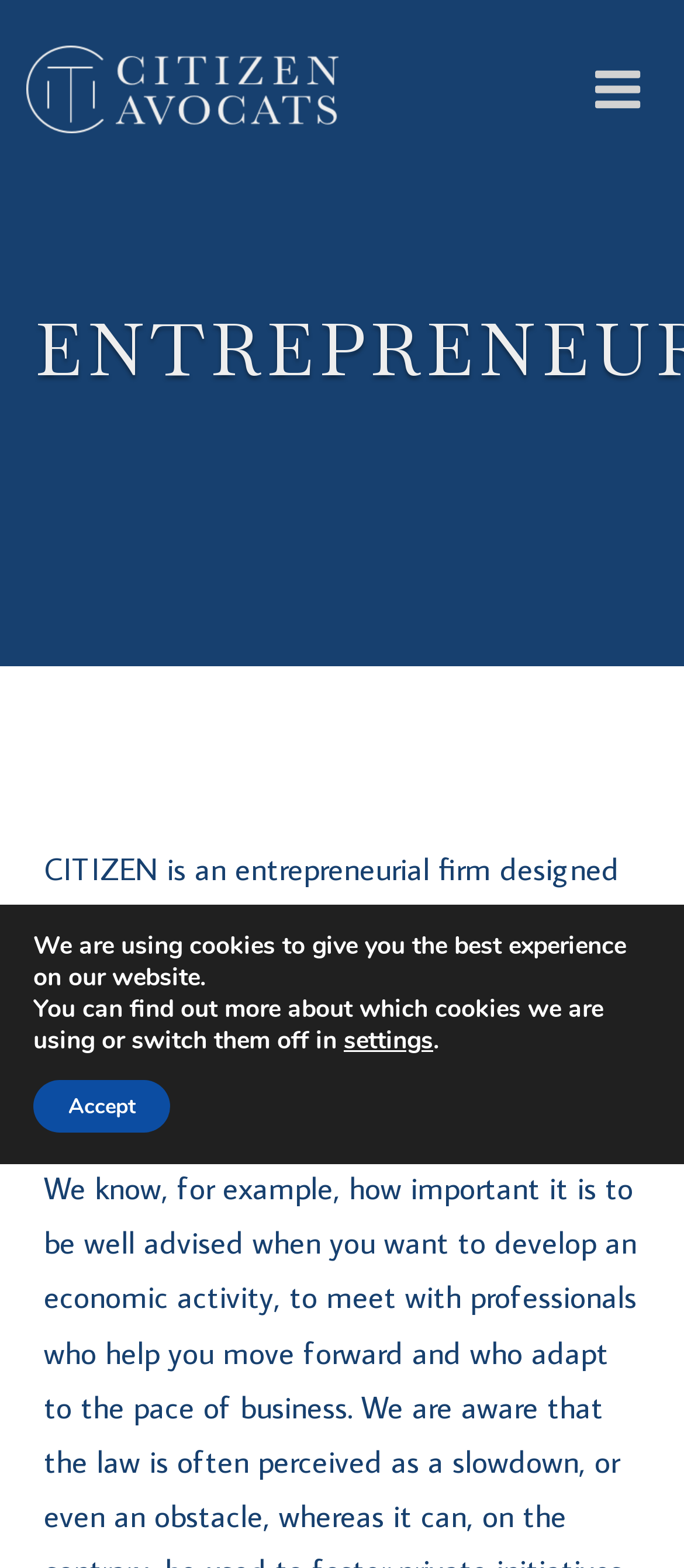What is the purpose of the law firm?
Refer to the image and answer the question using a single word or phrase.

To help entrepreneurs